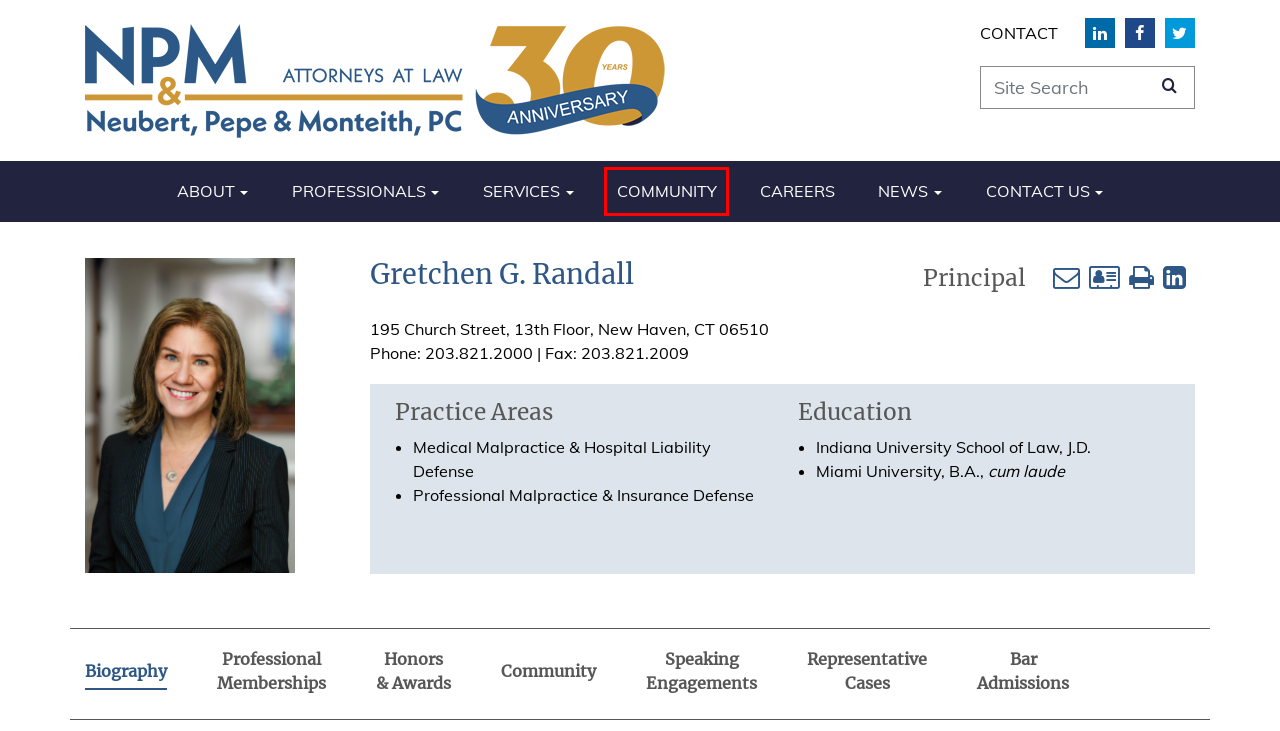Please examine the screenshot provided, which contains a red bounding box around a UI element. Select the webpage description that most accurately describes the new page displayed after clicking the highlighted element. Here are the candidates:
A. Community - Neubert, Pepe & Monteith, P.C.
B. White Plains, NY - Neubert, Pepe & Monteith, P.C.
C. Disclaimer - Neubert, Pepe & Monteith, P.C.
D. Professional Malpractice & Insurance Defense - Neubert, Pepe & Monteith, P.C.
E. Fairfield, CT - Neubert, Pepe & Monteith, P.C.
F. Medical Malpractice & Hospital Liability Defense - Neubert, Pepe & Monteith, P.C.
G. Homepage - Neubert, Pepe & Monteith, P.C.
H. Careers - Neubert, Pepe & Monteith, P.C.

A